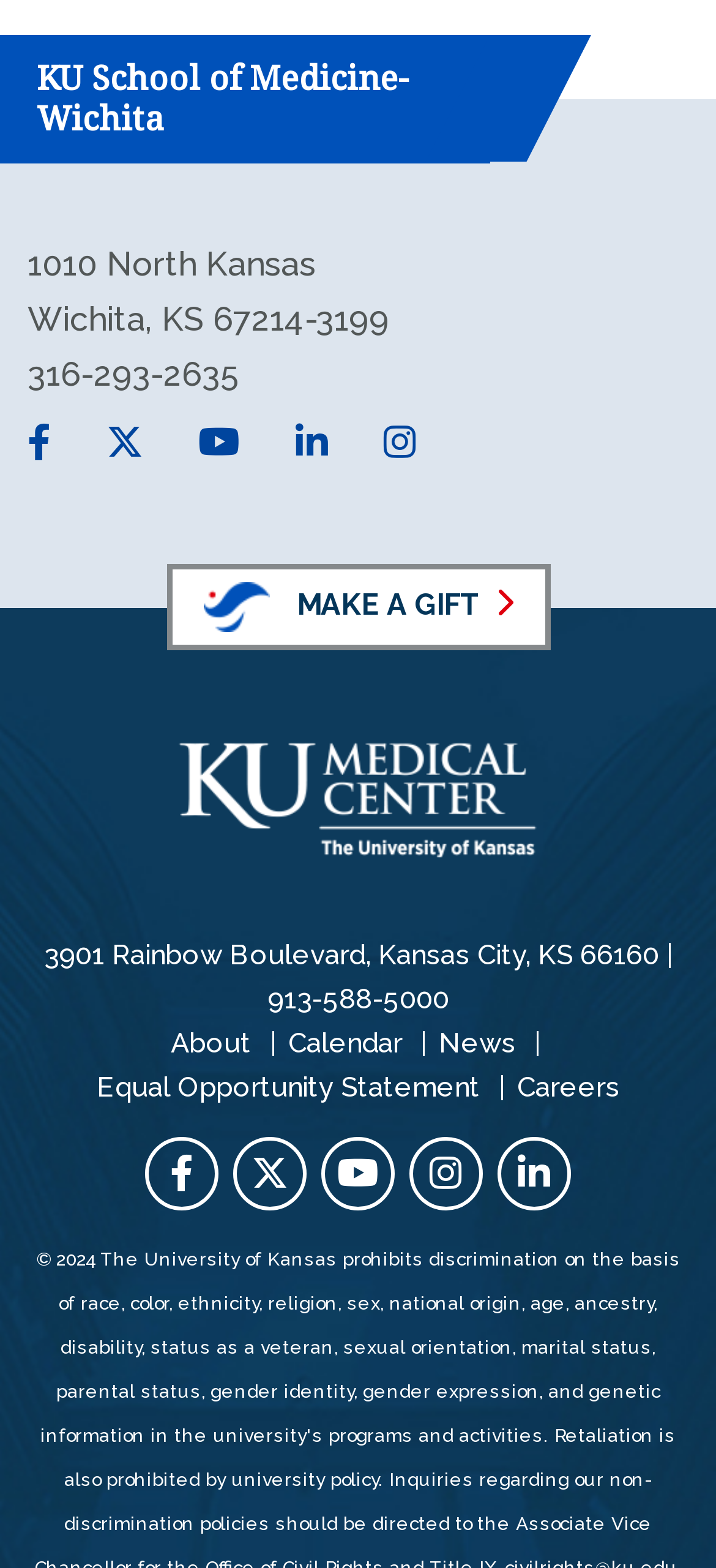What is the address of the school?
Provide a short answer using one word or a brief phrase based on the image.

1010 North Kansas, Wichita, KS 67214-3199